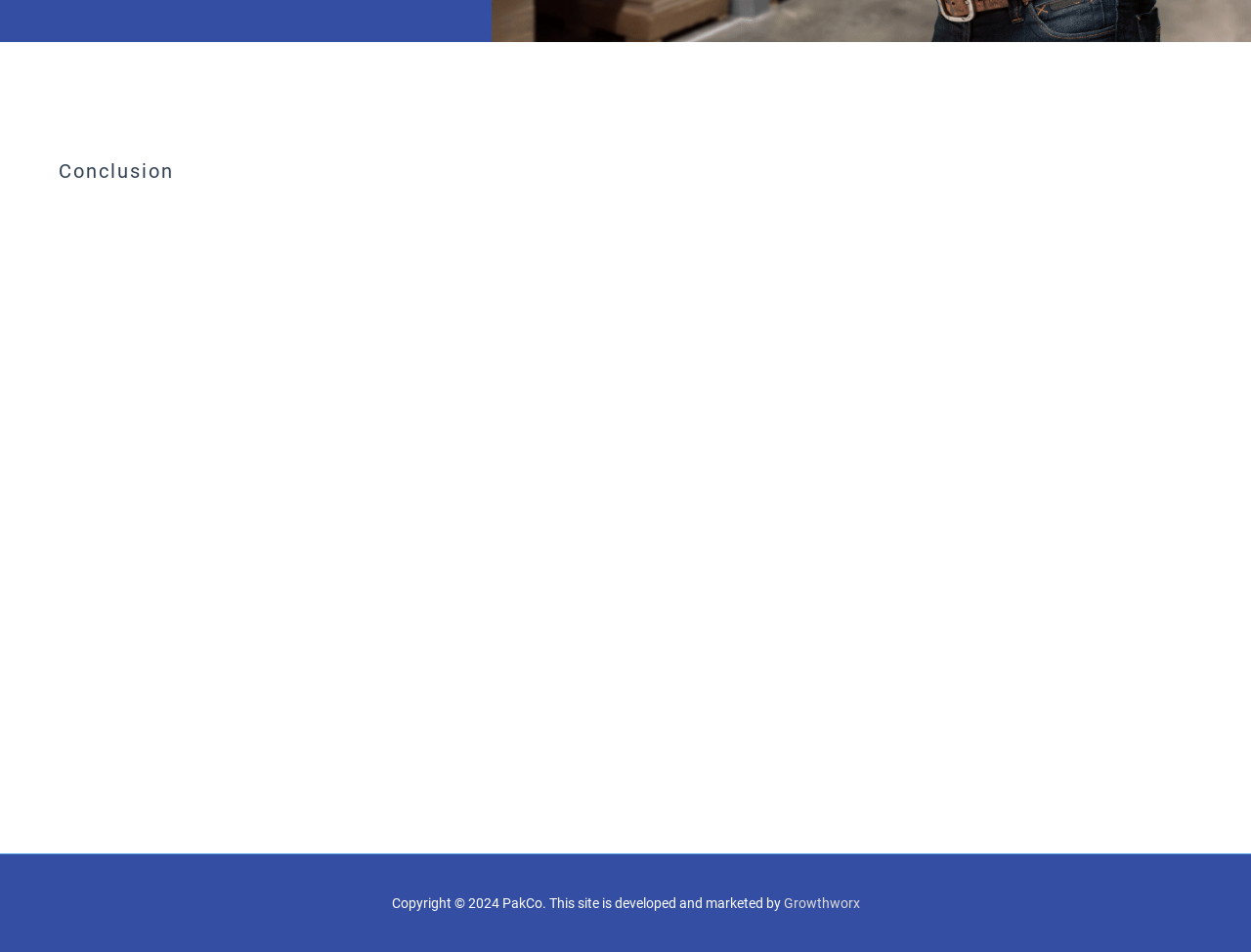What is the company's contact email?
Refer to the image and offer an in-depth and detailed answer to the question.

The contact email can be found in the paragraph that starts with 'To find out more email the team at PakCo at'.